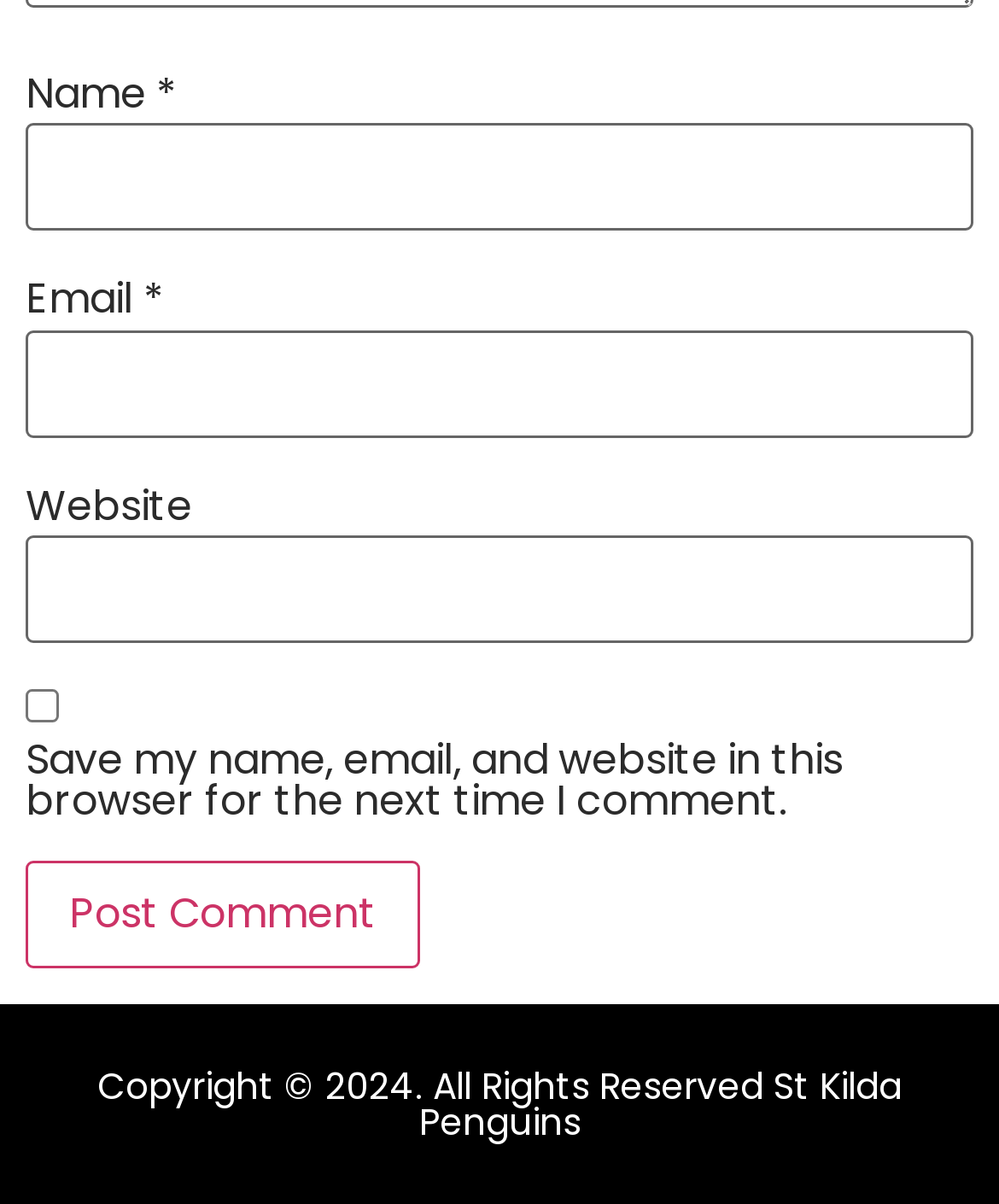What is the purpose of the checkbox?
Please answer the question as detailed as possible based on the image.

The checkbox has the text 'Save my name, email, and website in this browser for the next time I comment.' which indicates that its purpose is to save the comment information for future use.